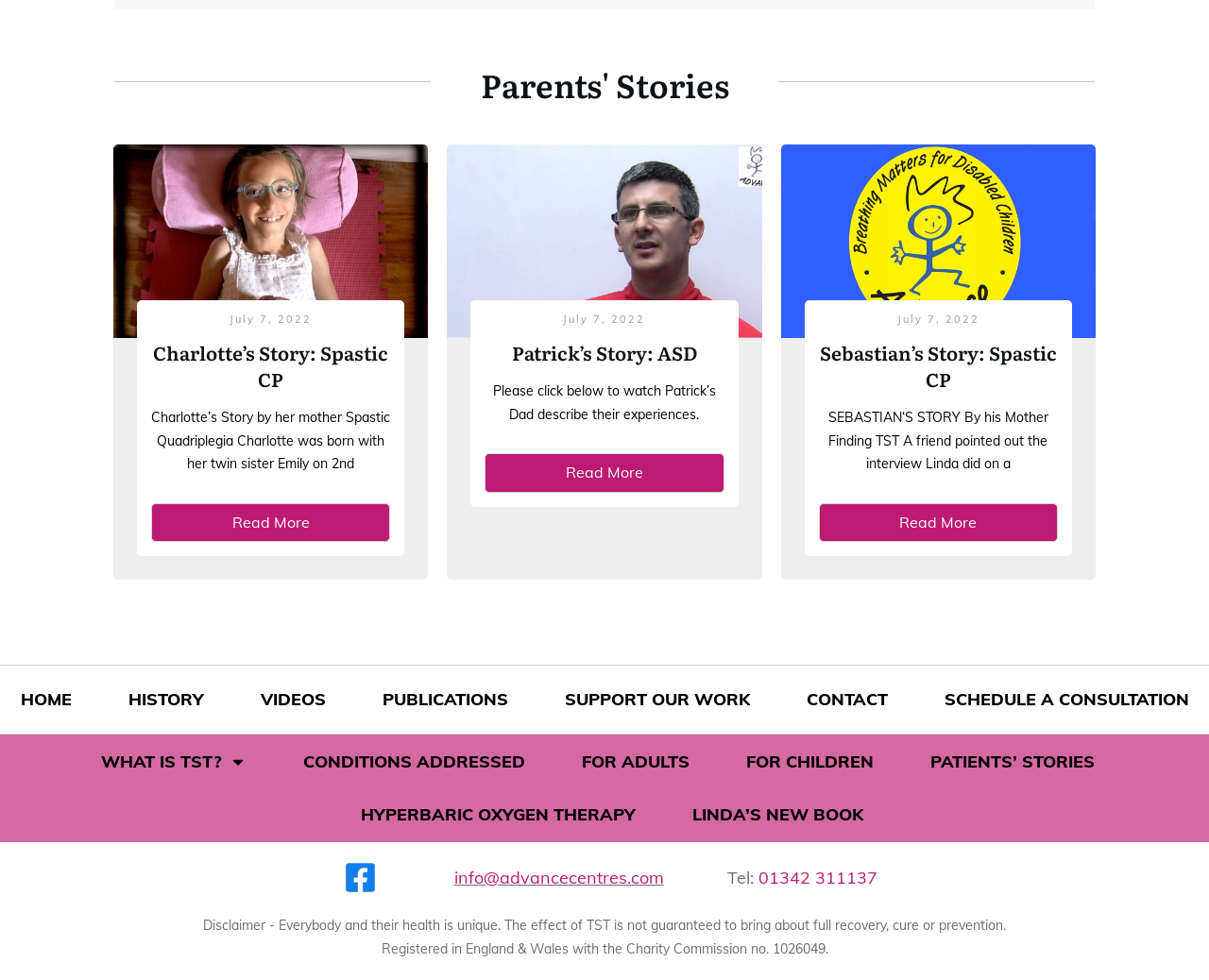Reply to the question with a single word or phrase:
What is the date of the stories?

July 7, 2022